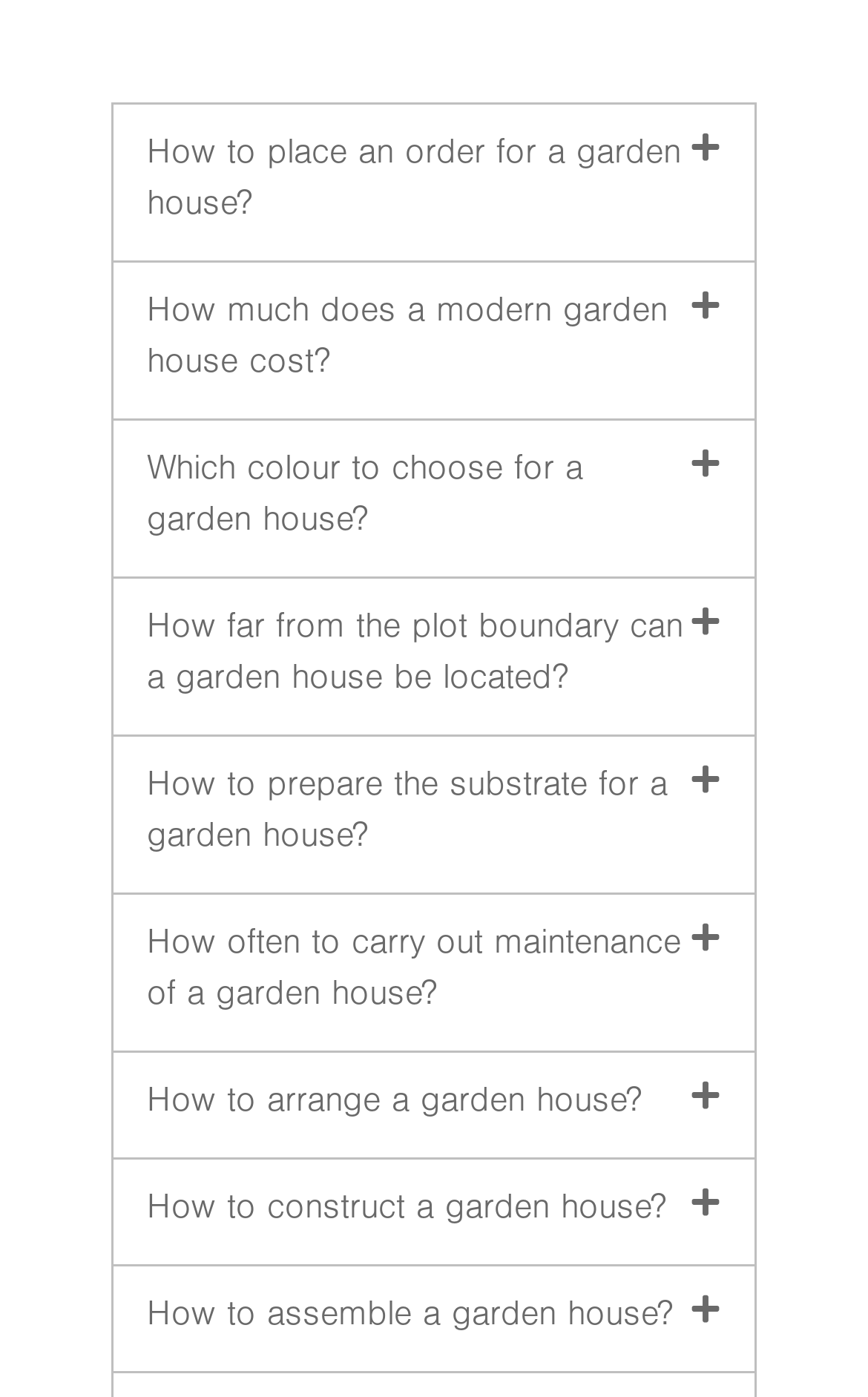Kindly determine the bounding box coordinates for the area that needs to be clicked to execute this instruction: "Click on 'How to place an order for a garden house?'".

[0.131, 0.074, 0.869, 0.186]